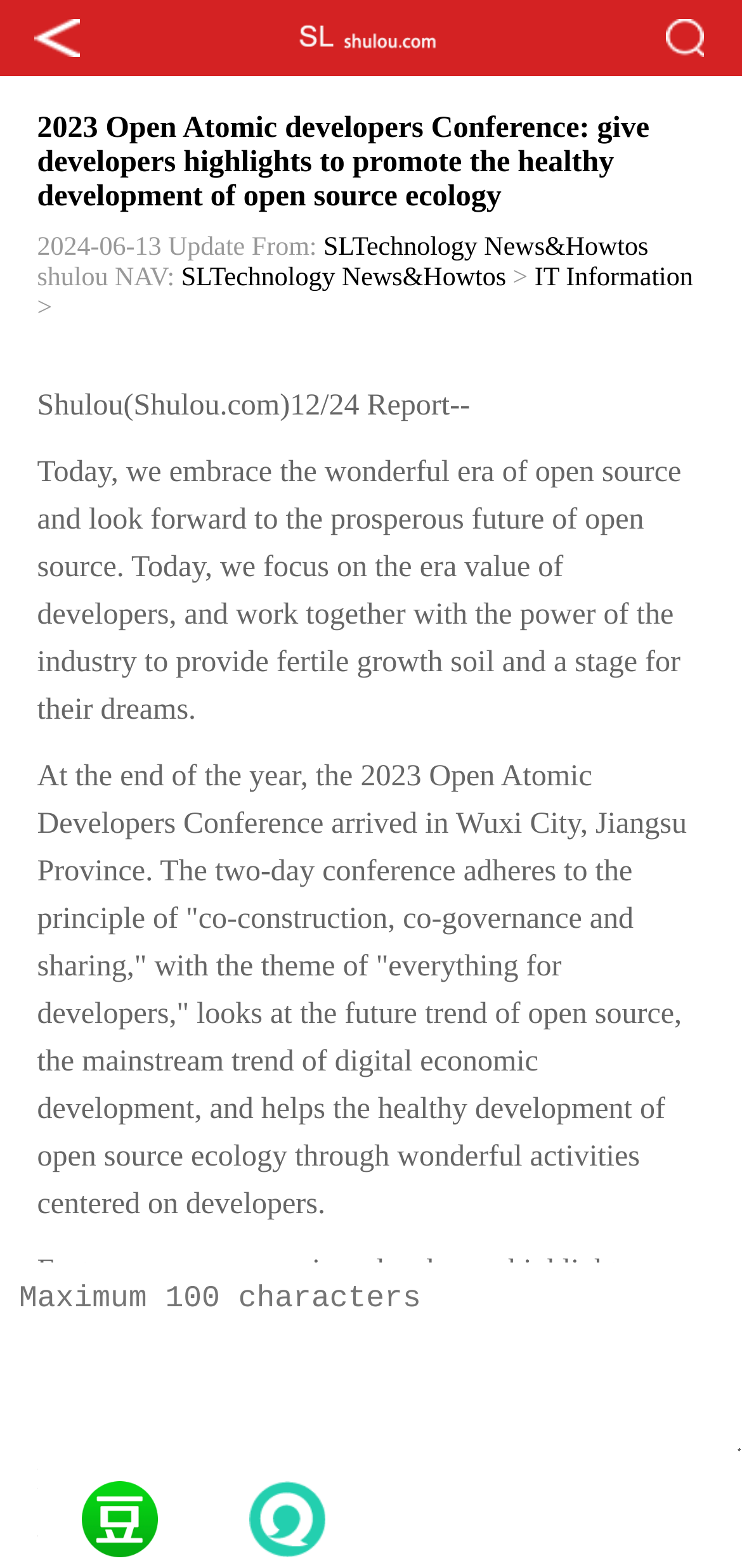Use the information in the screenshot to answer the question comprehensively: What is the date of the update mentioned on the webpage?

The date of the update mentioned on the webpage is 2024-06-13, which is mentioned in the paragraph starting with '2023 Open Atomic developers Conference: give developers highlights to promote the healthy development of open source ecology'.